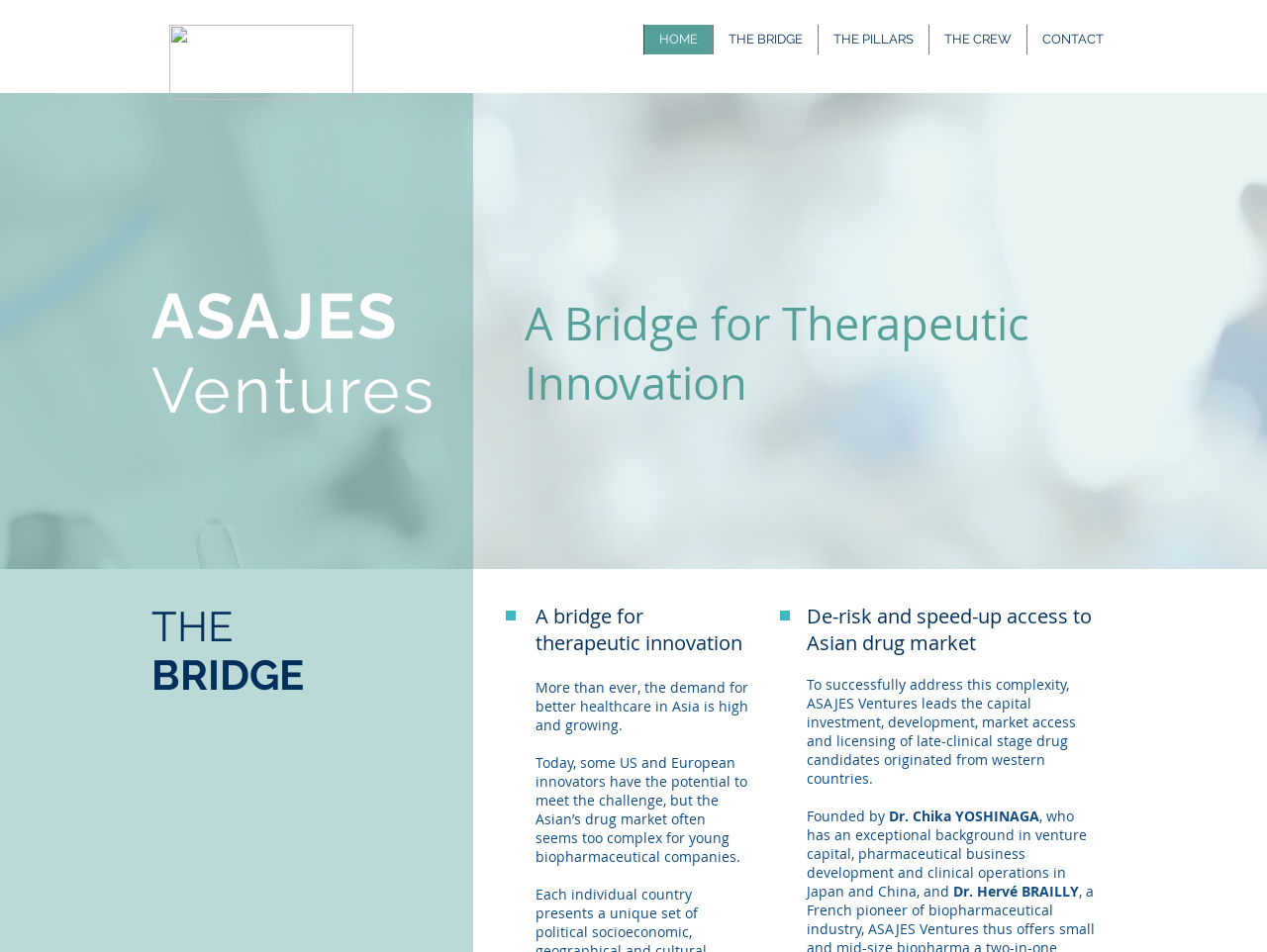Please determine the bounding box coordinates, formatted as (top-left x, top-left y, bottom-right x, bottom-right y), with all values as floating point numbers between 0 and 1. Identify the bounding box of the region described as: CONTACT

[0.81, 0.026, 0.883, 0.057]